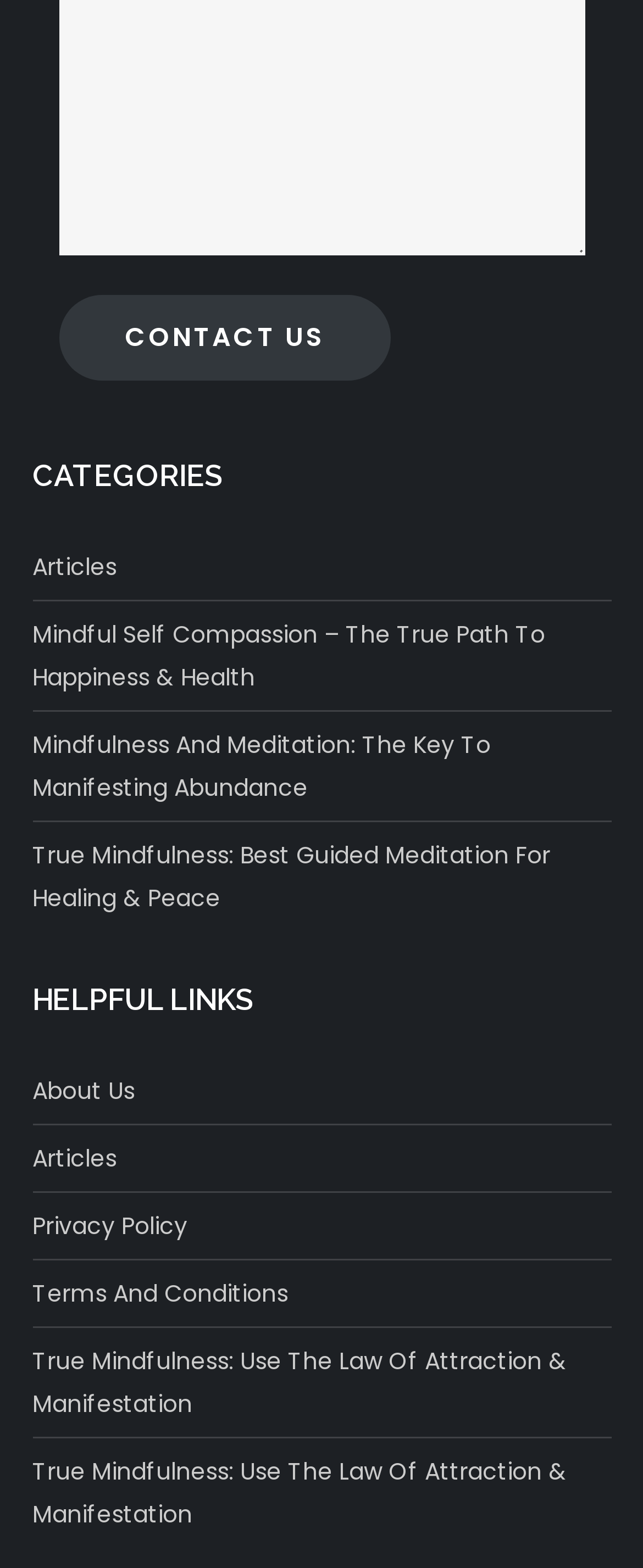How many headings are on the webpage?
We need a detailed and meticulous answer to the question.

I identified two headings on the webpage: 'CATEGORIES' and 'HELPFUL LINKS', which are used to organize the links and content on the page.